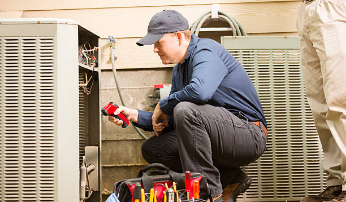Explain the image with as much detail as possible.

In this image, a technician is crouched beside an outdoor HVAC unit, performing maintenance or repairs. He wears a cap and a fitted long-sleeve shirt, showcasing a professional appearance. The technician is focused intently on the task at hand, using a handheld tool to examine the internal components of the unit. Surrounding him, various tools can be seen in a bag on the ground, indicating he is well-equipped for the job. The background features additional HVAC equipment, highlighting the technician’s work environment. This visual exemplifies the skilled labor and attention to detail required in the HVAC industry, reflecting a commitment to ensuring systems operate efficiently.